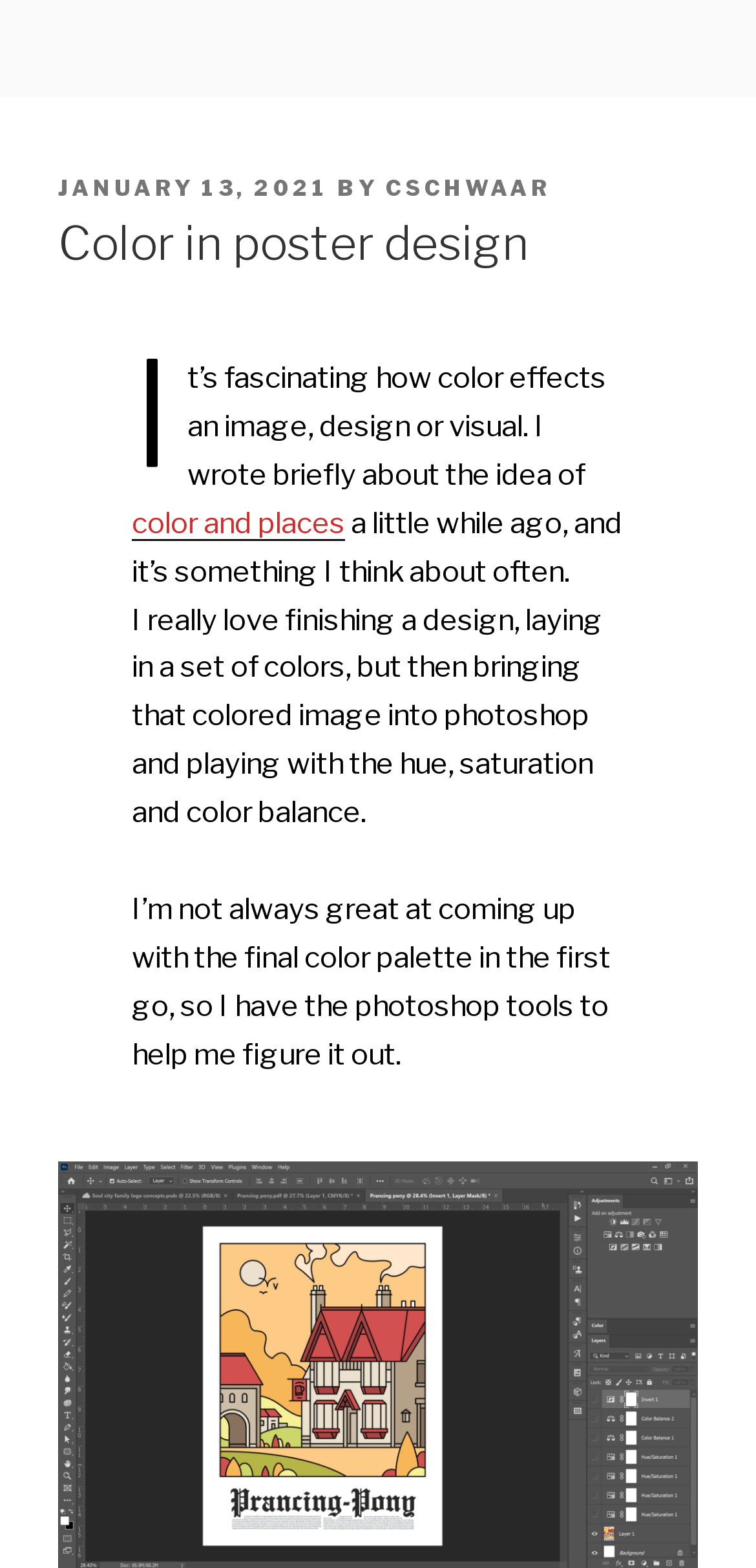Use one word or a short phrase to answer the question provided: 
What is the author's username?

CSCHWAAR